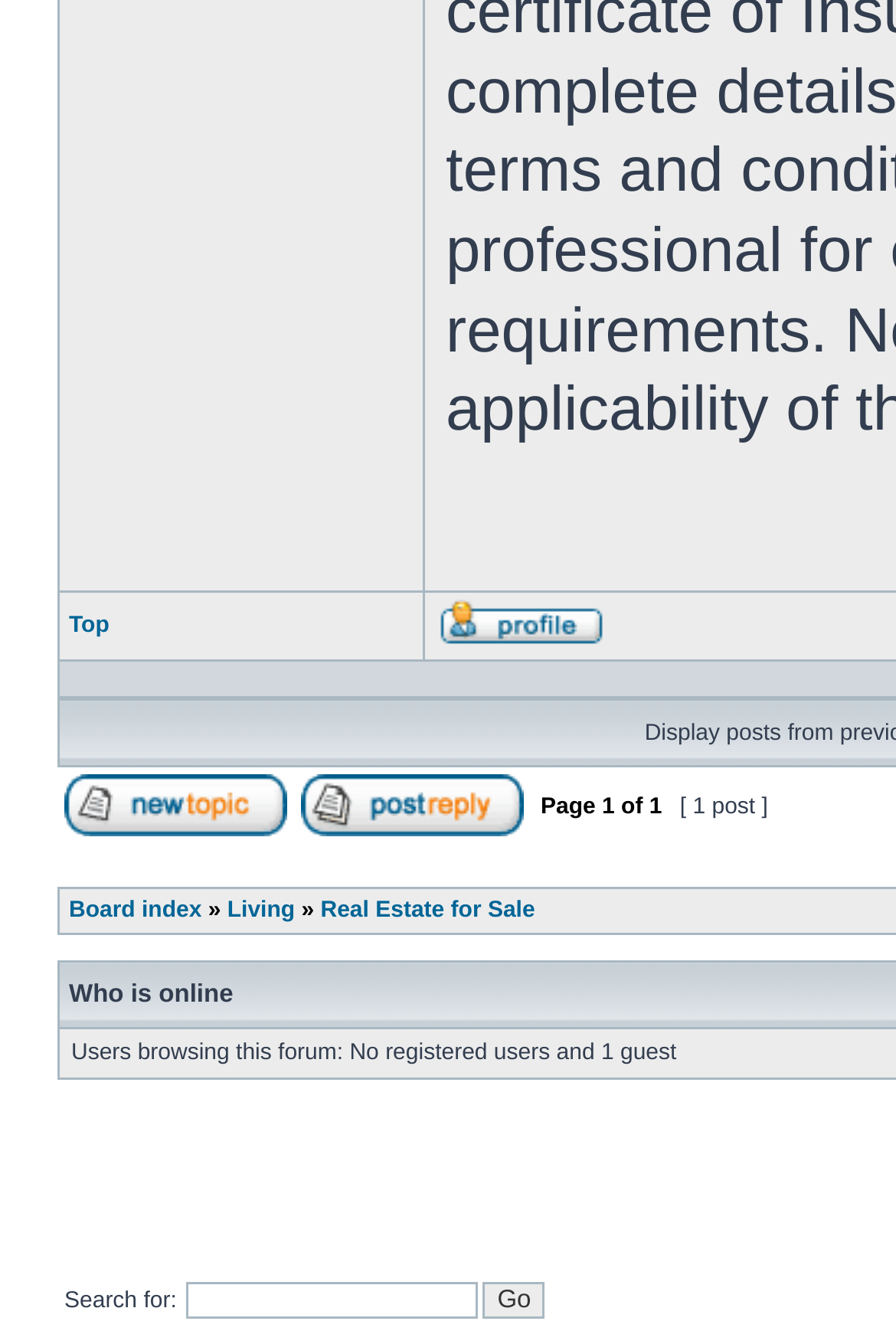Determine the bounding box coordinates of the area to click in order to meet this instruction: "Search for something".

[0.207, 0.953, 0.533, 0.981]